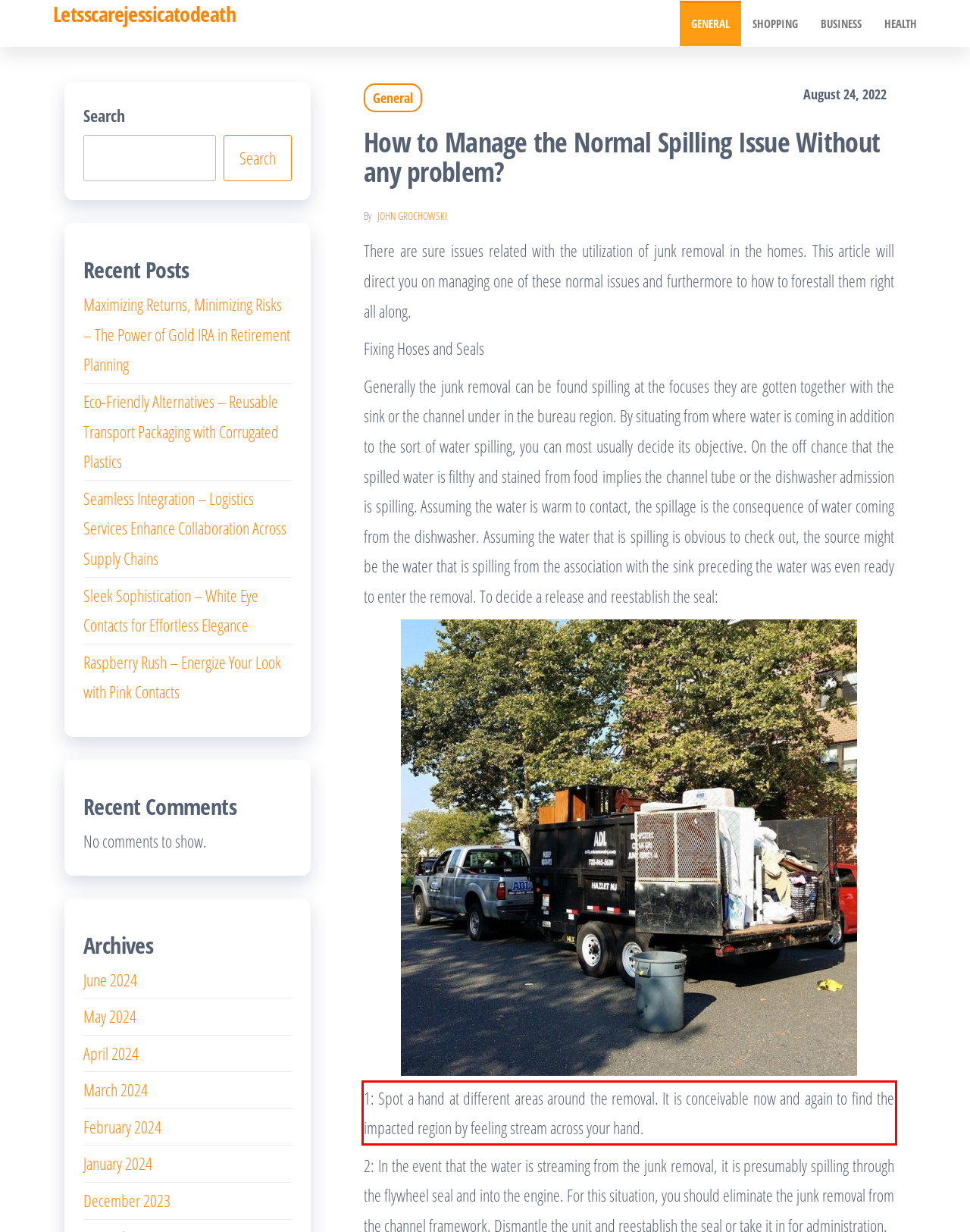From the provided screenshot, extract the text content that is enclosed within the red bounding box.

1: Spot a hand at different areas around the removal. It is conceivable now and again to find the impacted region by feeling stream across your hand.